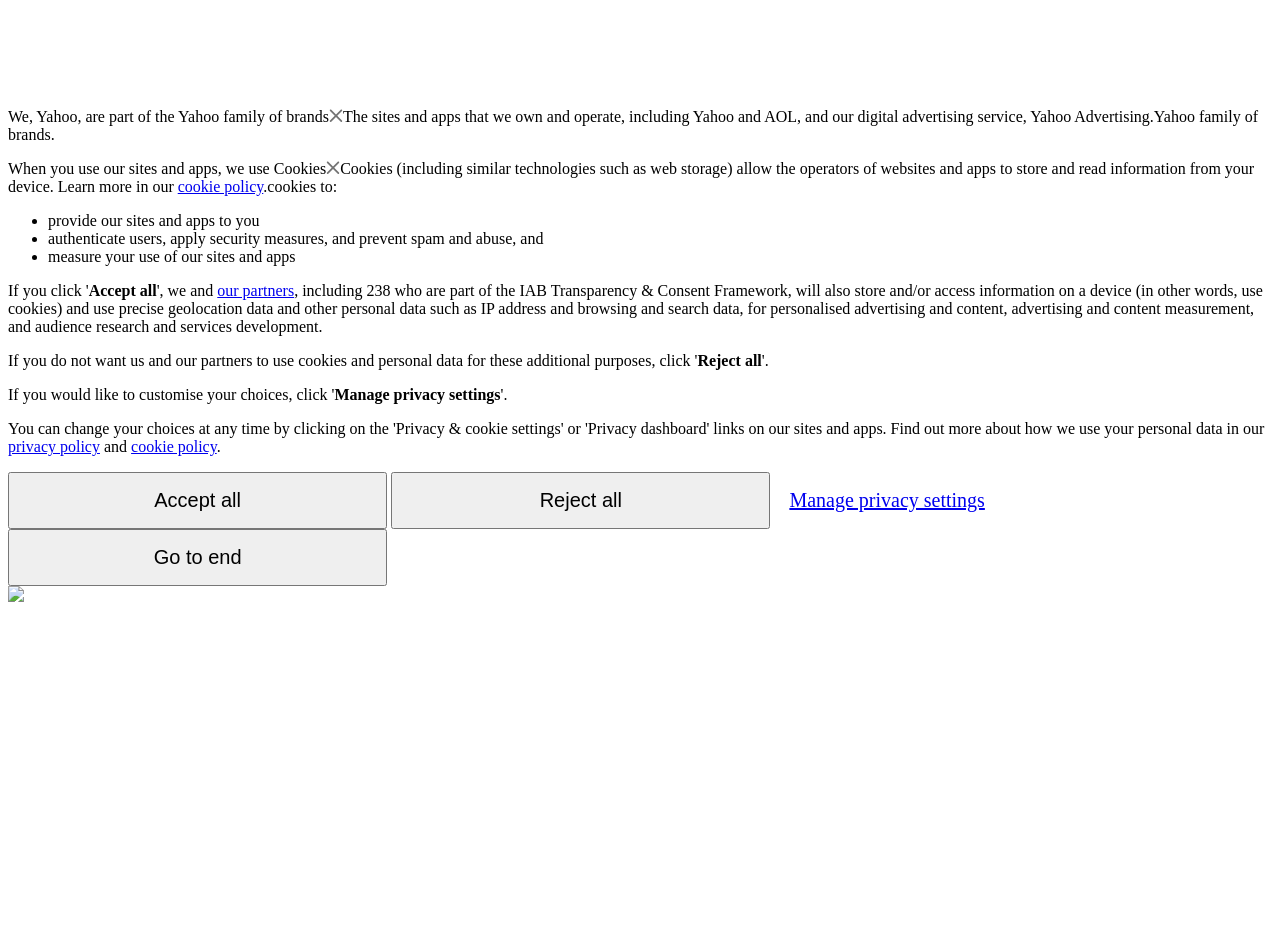Give a short answer to this question using one word or a phrase:
What is the purpose of cookies?

Store and read information